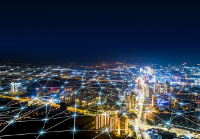What is the color of the night sky in the image?
Using the image as a reference, answer with just one word or a short phrase.

Deep blue